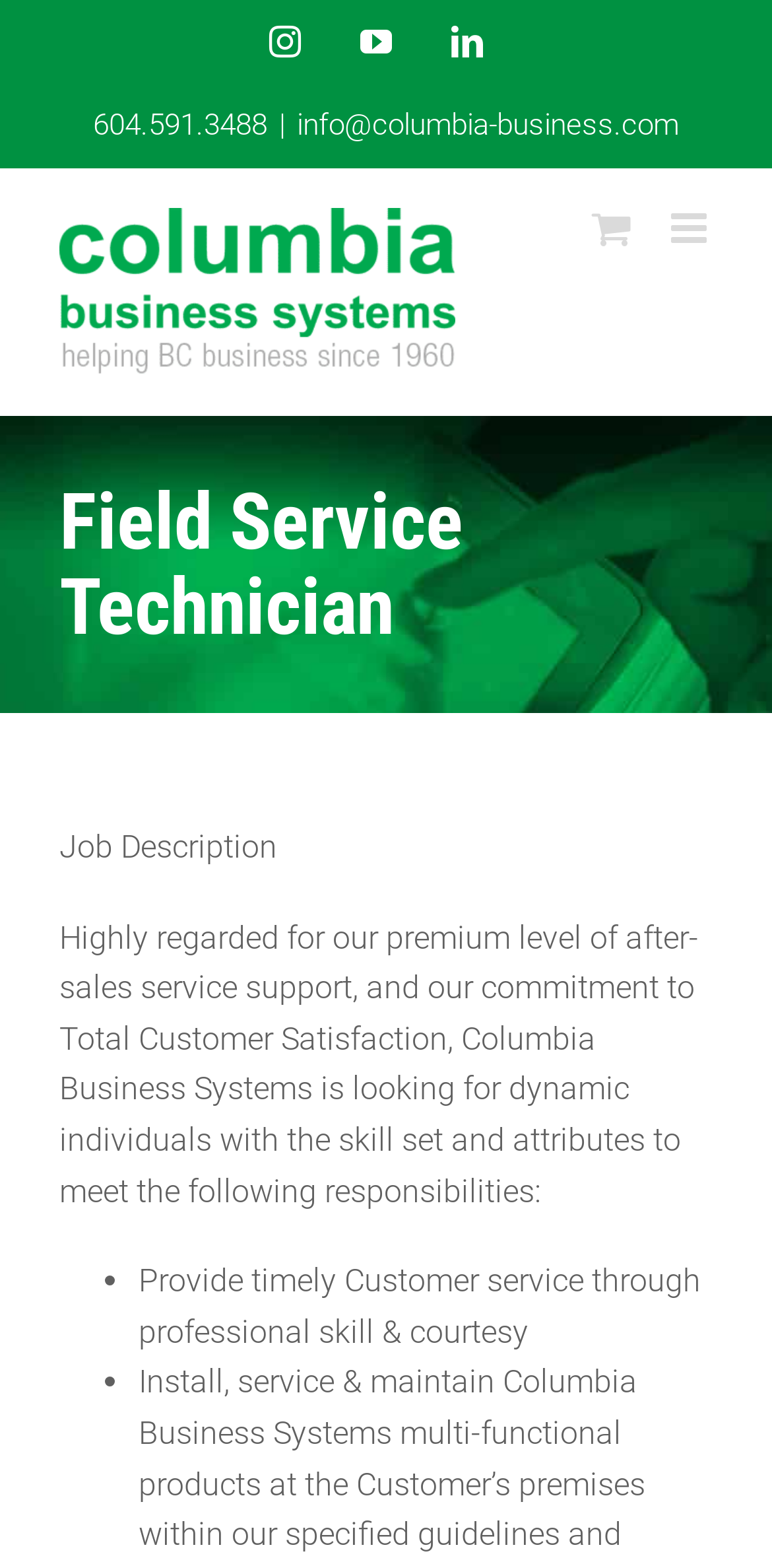Pinpoint the bounding box coordinates of the area that should be clicked to complete the following instruction: "View job description". The coordinates must be given as four float numbers between 0 and 1, i.e., [left, top, right, bottom].

[0.077, 0.528, 0.359, 0.552]